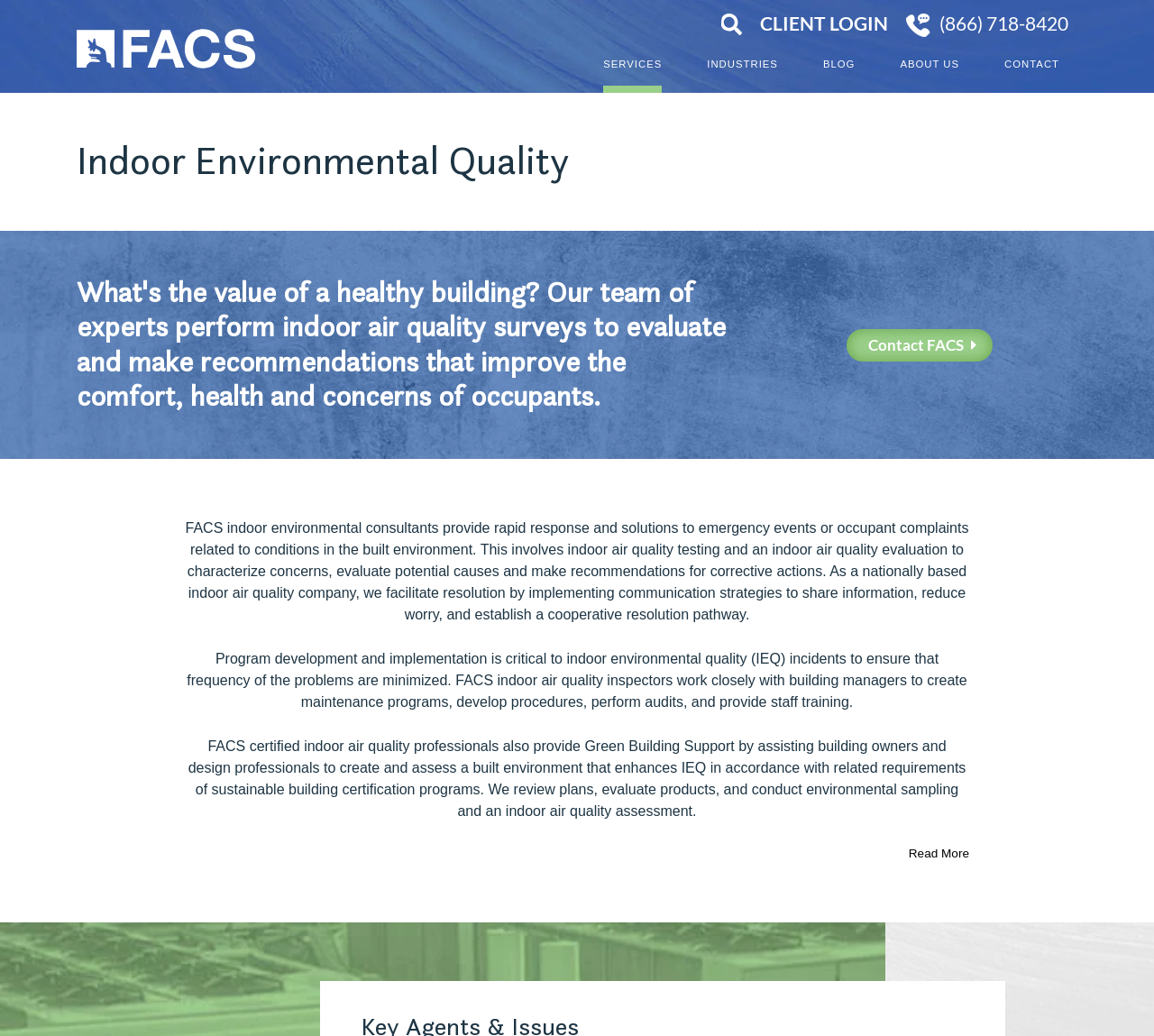Determine the bounding box coordinates for the area that needs to be clicked to fulfill this task: "Call the phone number". The coordinates must be given as four float numbers between 0 and 1, i.e., [left, top, right, bottom].

[0.814, 0.011, 0.926, 0.034]